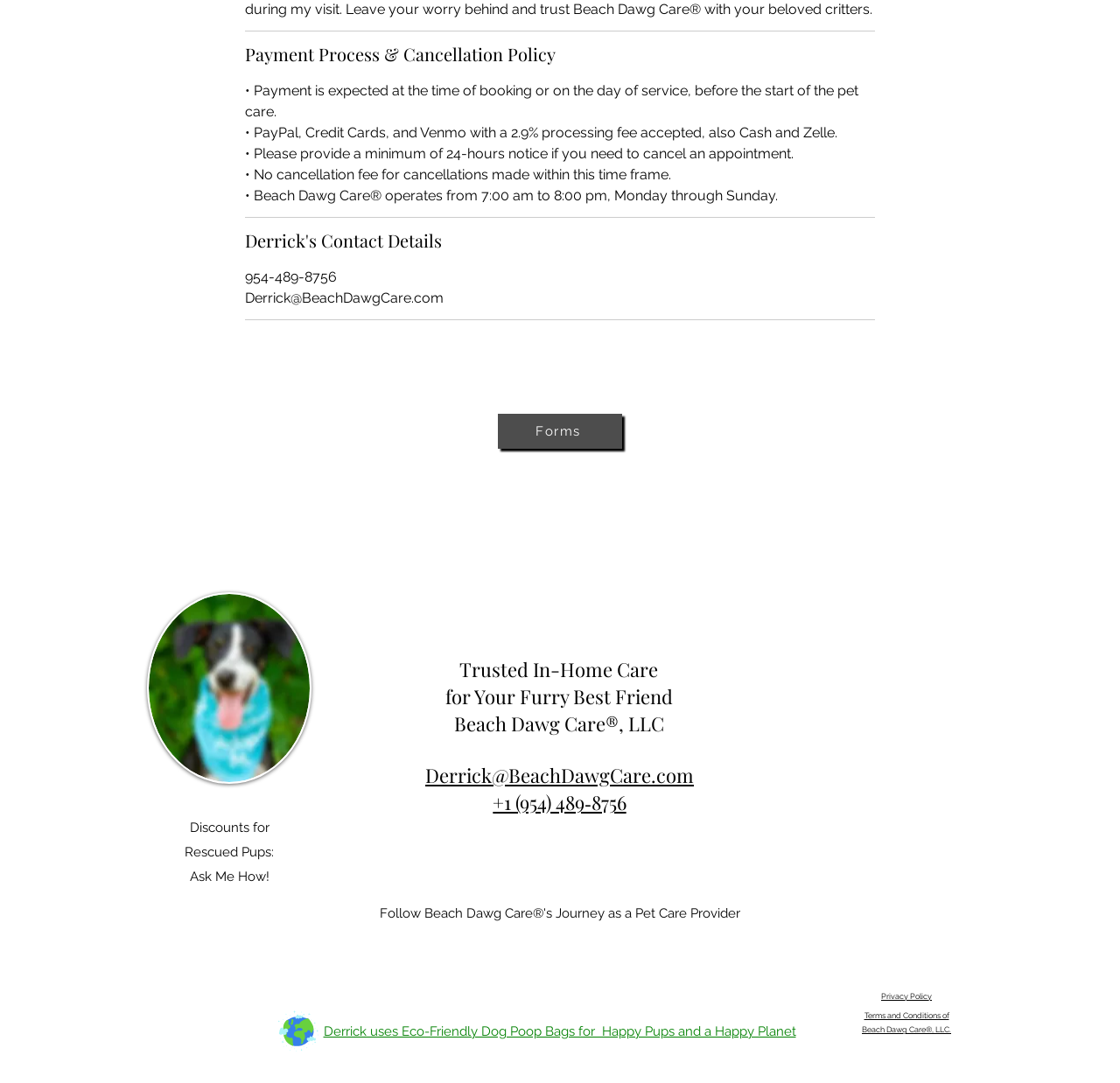What is the cancellation policy?
Provide an in-depth answer to the question, covering all aspects.

The webpage states under the 'Payment Process & Cancellation Policy' section that if you need to cancel an appointment, you should provide a minimum of 24-hours notice, and there will be no cancellation fee for cancellations made within this time frame.